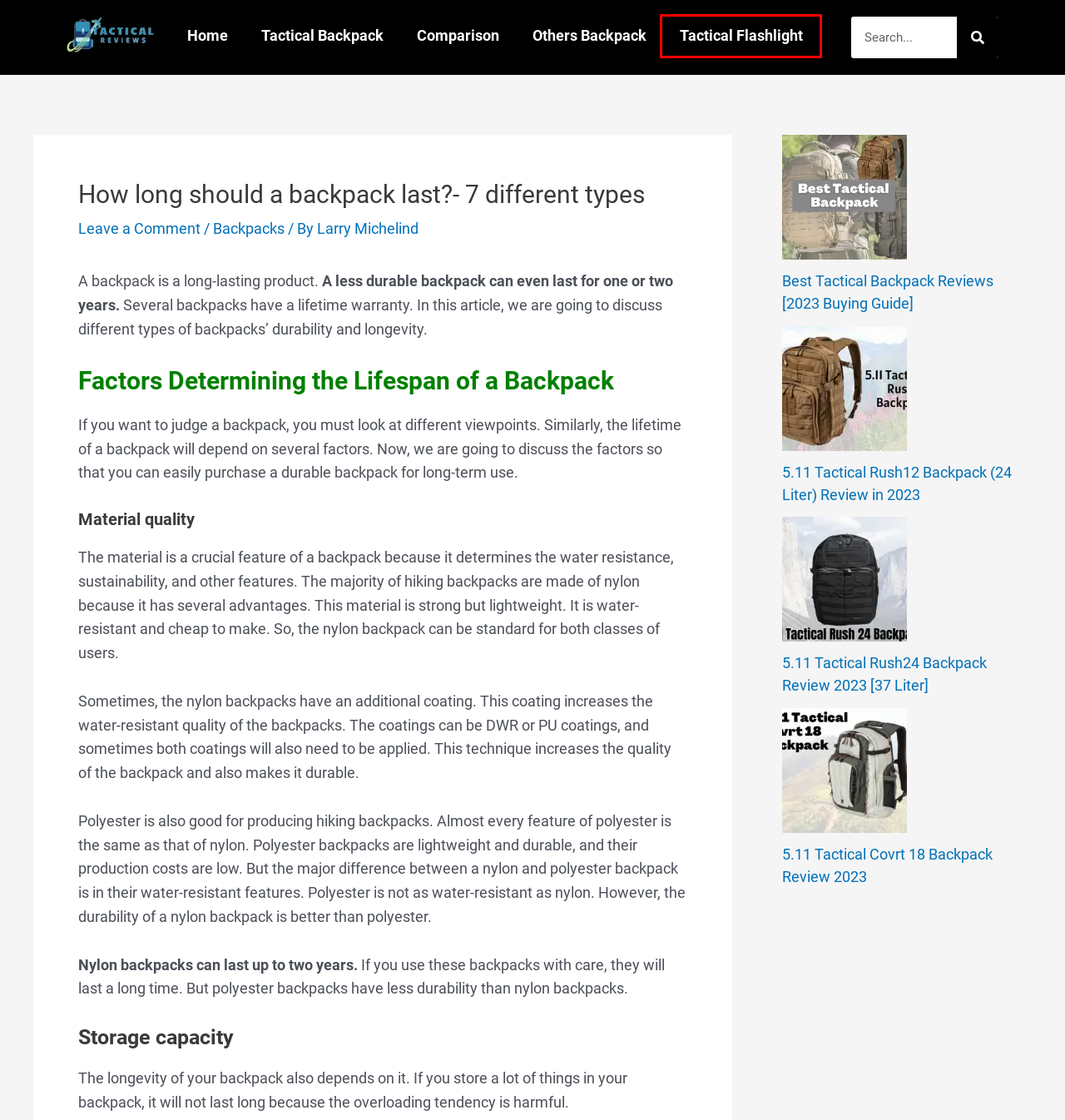You are presented with a screenshot of a webpage containing a red bounding box around an element. Determine which webpage description best describes the new webpage after clicking on the highlighted element. Here are the candidates:
A. How to spot a fake Tumi backpack? (Common signs)
B. Best Tactical Flashlight Reviews 2023 - Buying Guide
C. Tactical Reviews
D. 5.11 Tactical Rush12 Backpack (24 Liter) Review in 2023
E. 5.11 Tactical Rush24 Backpack Review 2023 [37 Liter]
F. Best Tactical Backpack Reviews [2023 Buying Guide]
G. Direct Action Dragon Egg Backpack Review 2023
H. Backpacks Archives -

B